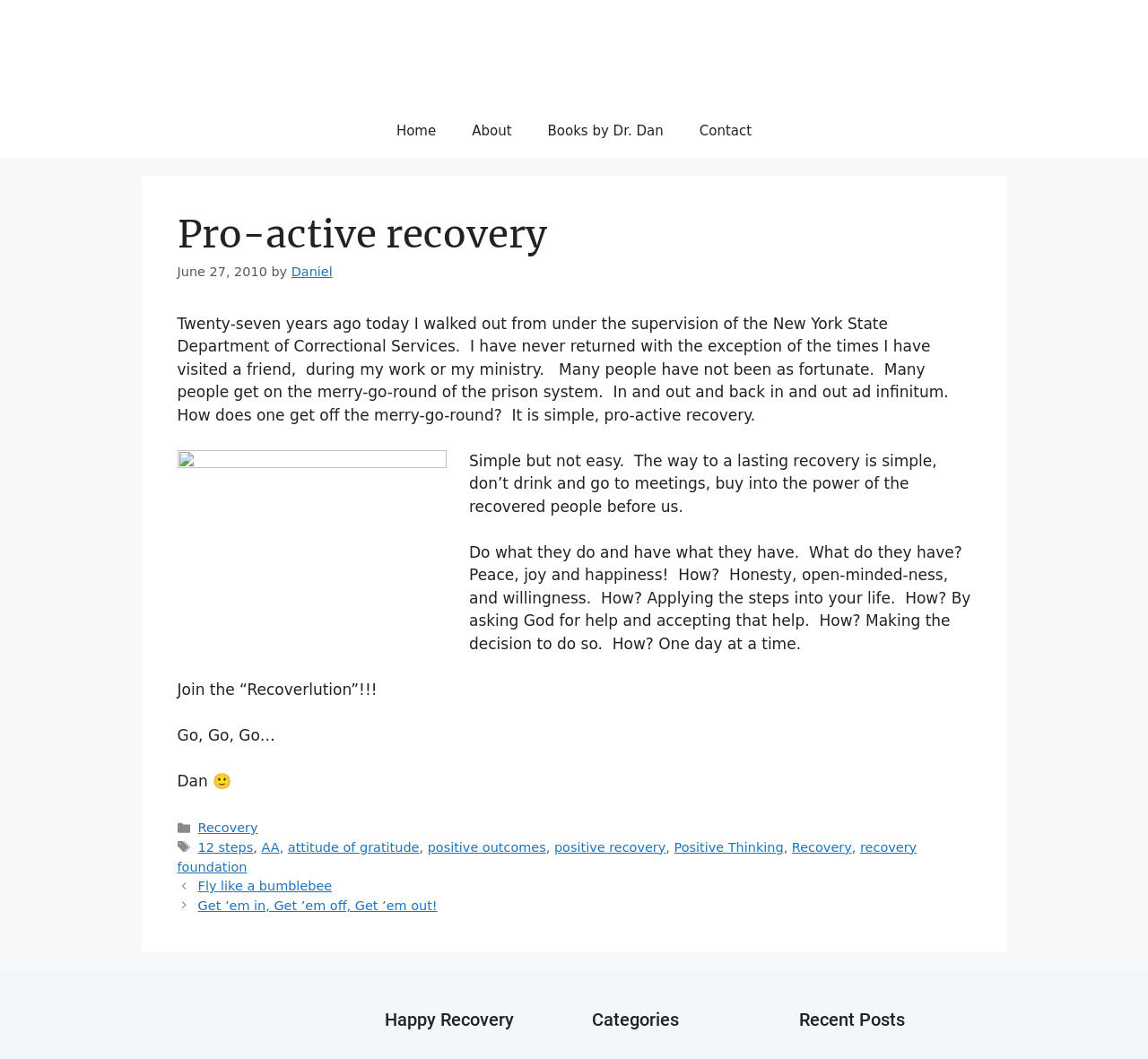Based on the image, please elaborate on the answer to the following question:
What is the name of the website?

The name of the website is 'Happy Recovery' which is mentioned in the banner at the top of the webpage and also as a heading in the main content area.